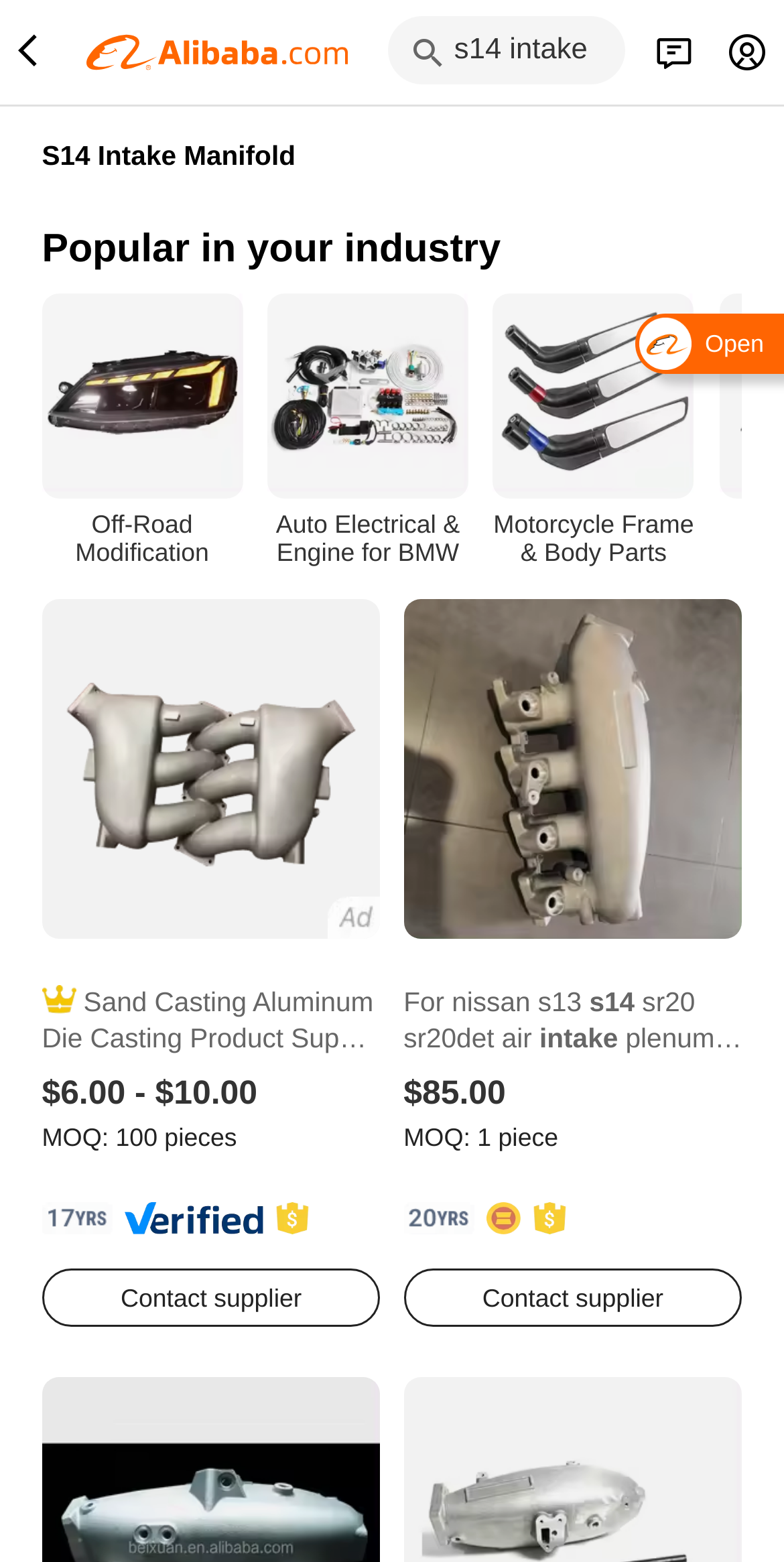Answer succinctly with a single word or phrase:
How many images are associated with the first product?

4